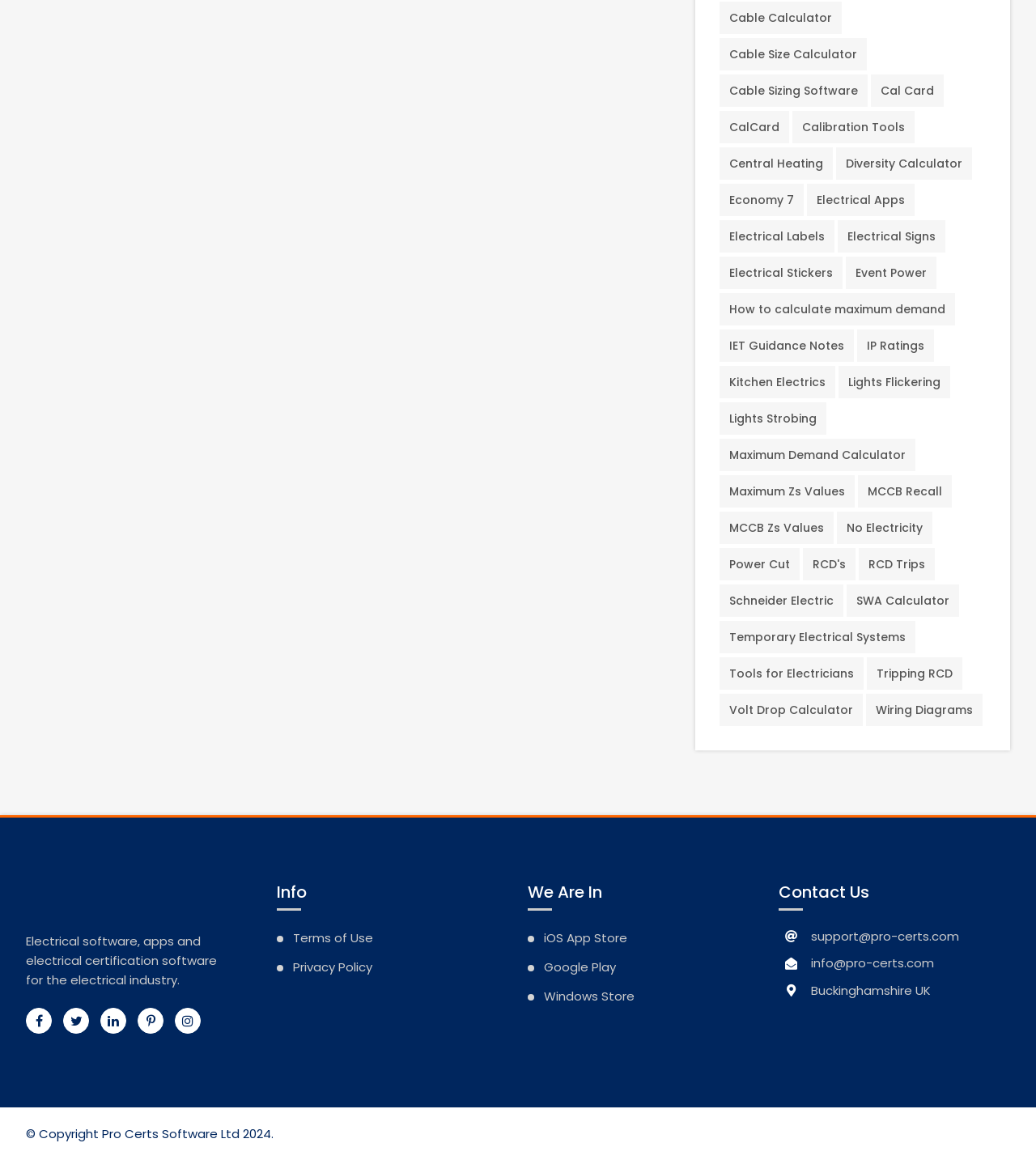Identify the bounding box coordinates for the element you need to click to achieve the following task: "Read Terms of Use". The coordinates must be four float values ranging from 0 to 1, formatted as [left, top, right, bottom].

[0.283, 0.798, 0.491, 0.819]